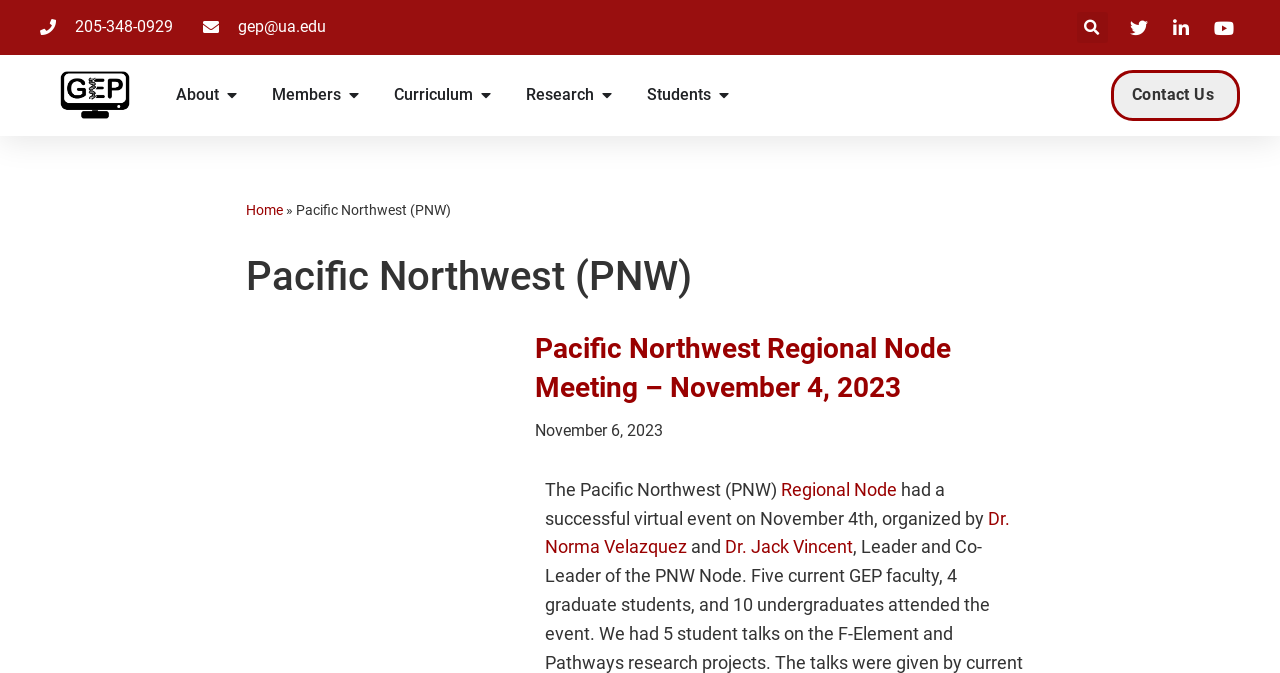Pinpoint the bounding box coordinates of the clickable element needed to complete the instruction: "open curriculum". The coordinates should be provided as four float numbers between 0 and 1: [left, top, right, bottom].

[0.373, 0.124, 0.386, 0.16]